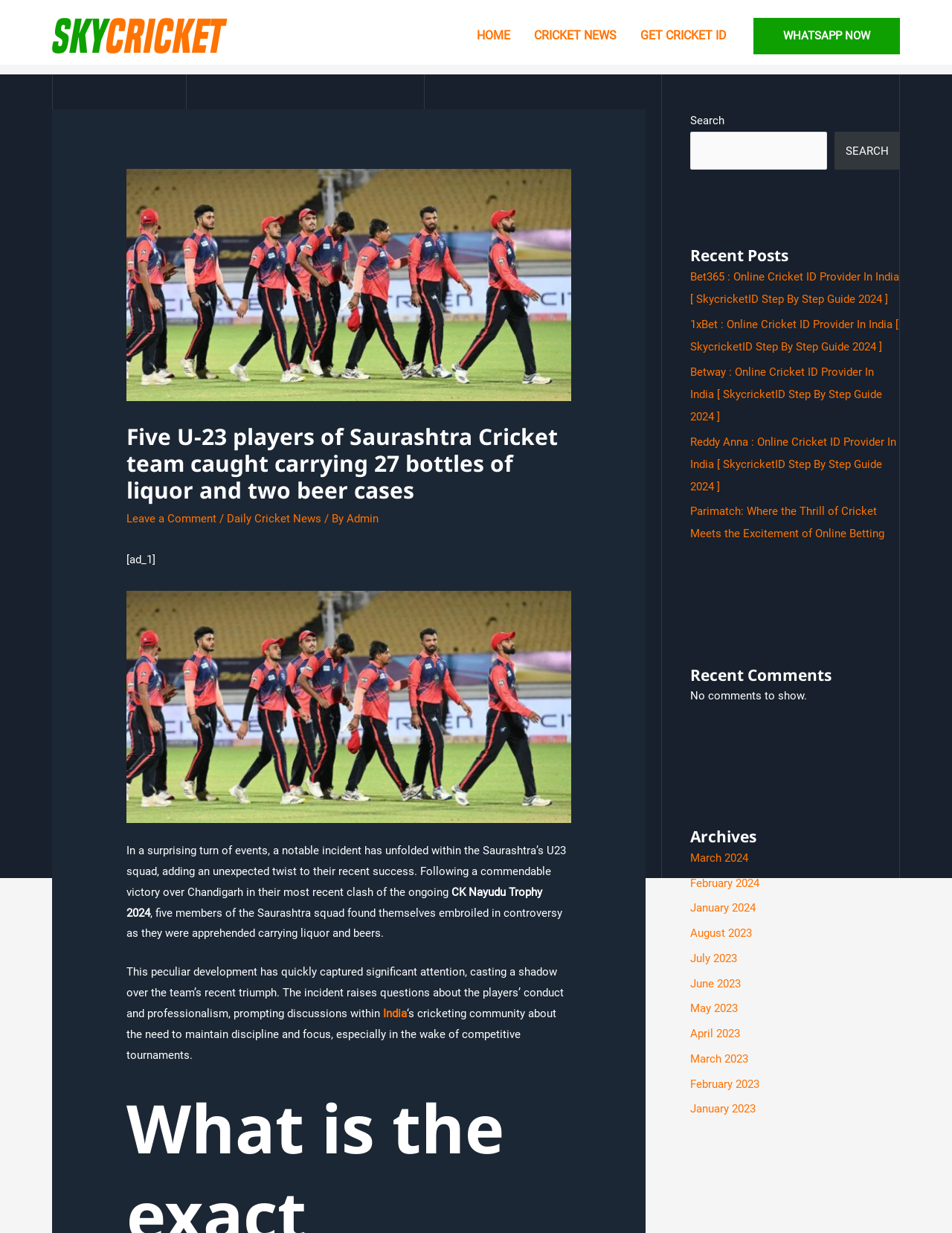Determine the bounding box coordinates for the region that must be clicked to execute the following instruction: "Search for something".

[0.725, 0.107, 0.869, 0.138]